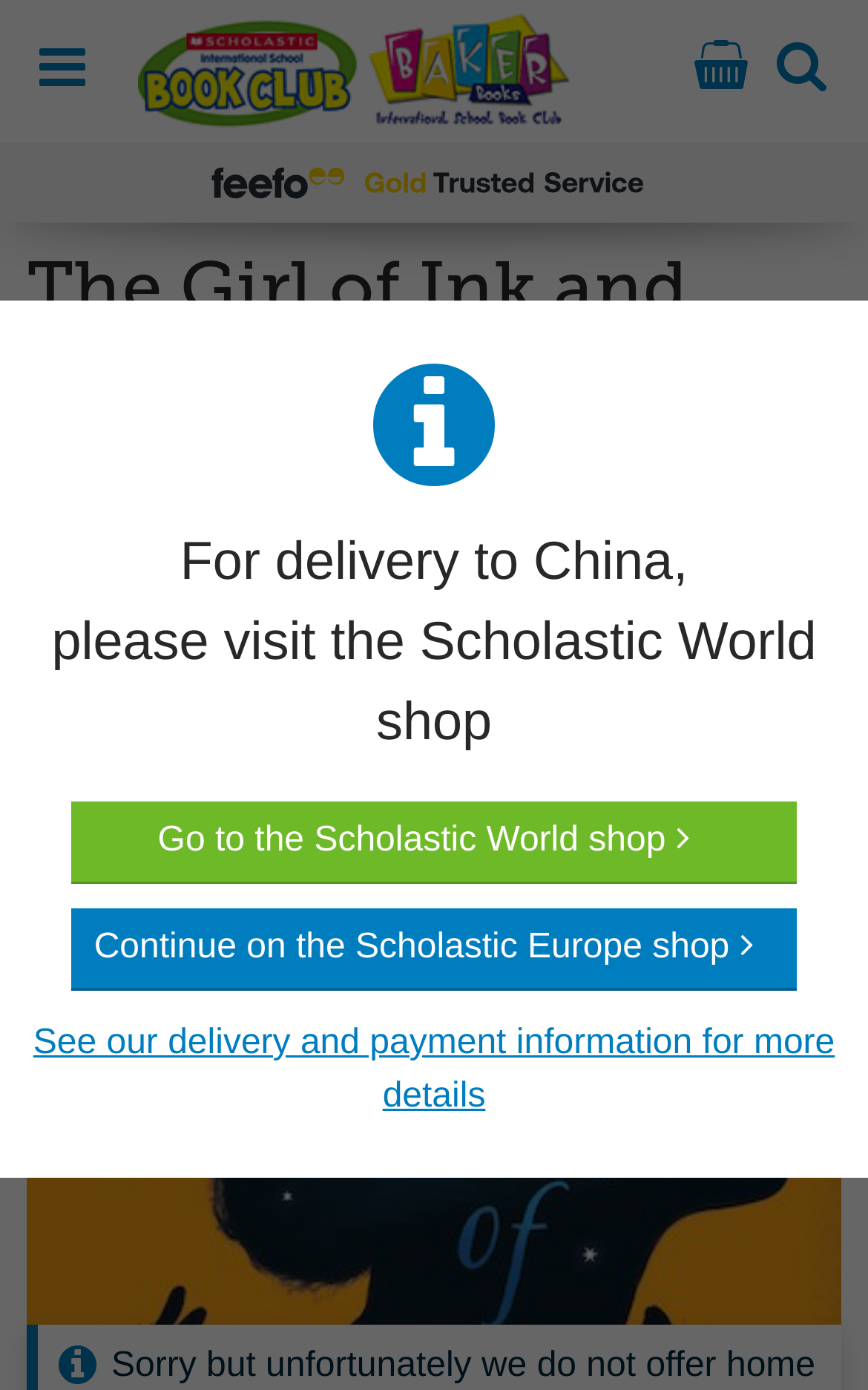Please analyze the image and provide a thorough answer to the question:
What is the alternative shop for delivery to China?

The alternative shop for delivery to China is mentioned on the webpage as 'please visit the Scholastic World shop' in the dialog 'Delivery restrictions information'.